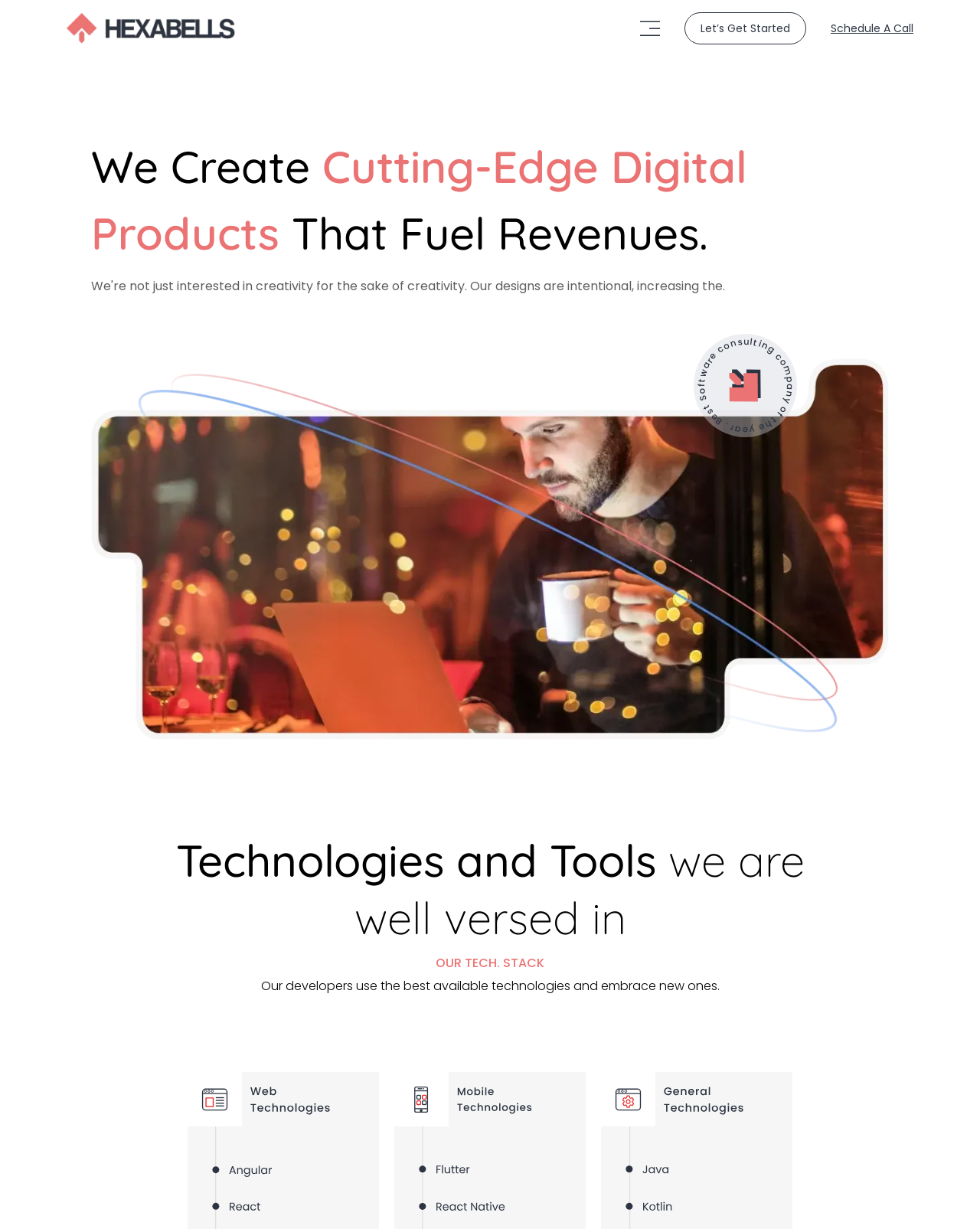What award has the company received?
Using the image as a reference, give a one-word or short phrase answer.

Company of the year